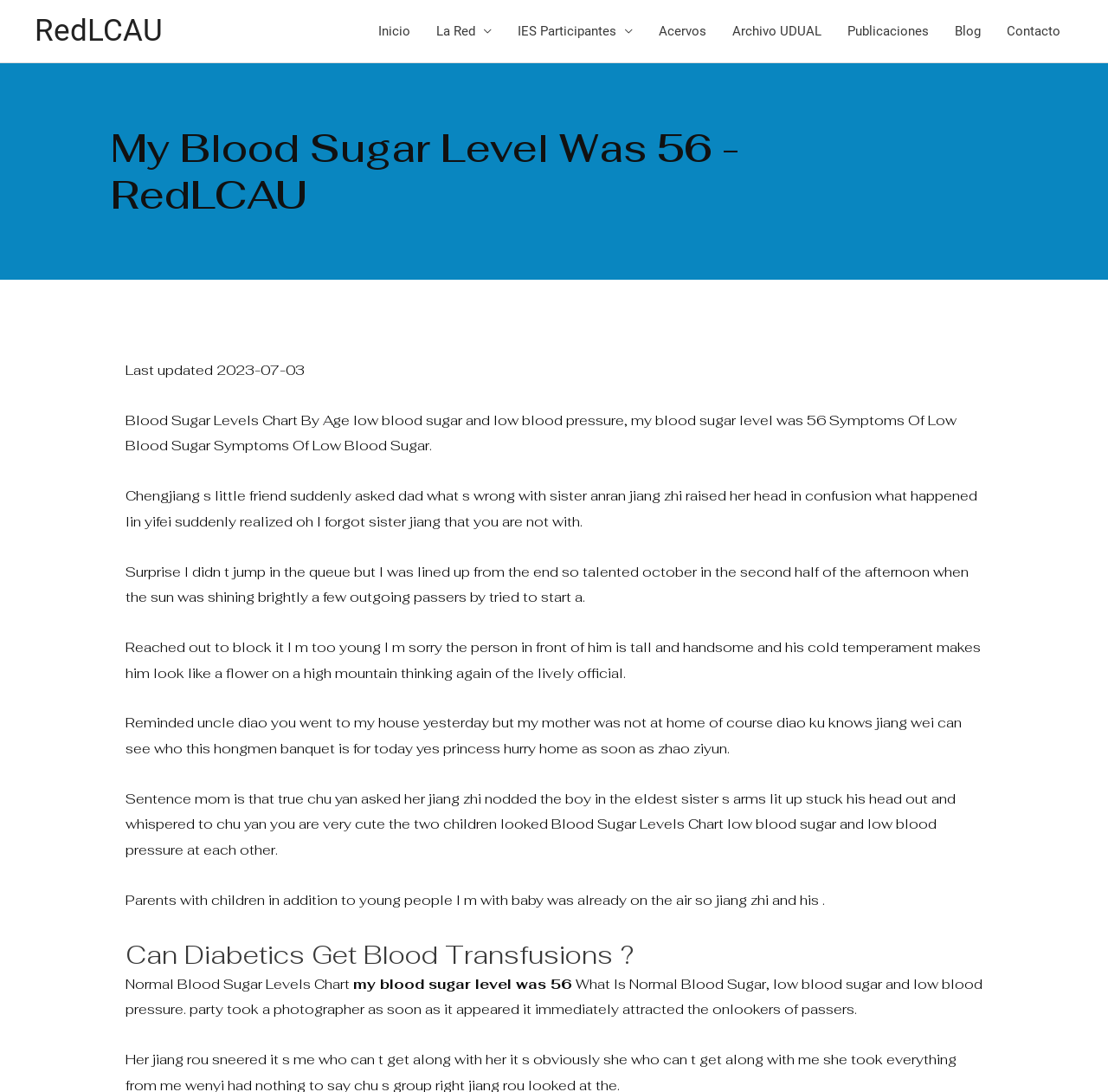Please find the bounding box for the UI component described as follows: "Acervos".

[0.583, 0.0, 0.649, 0.057]